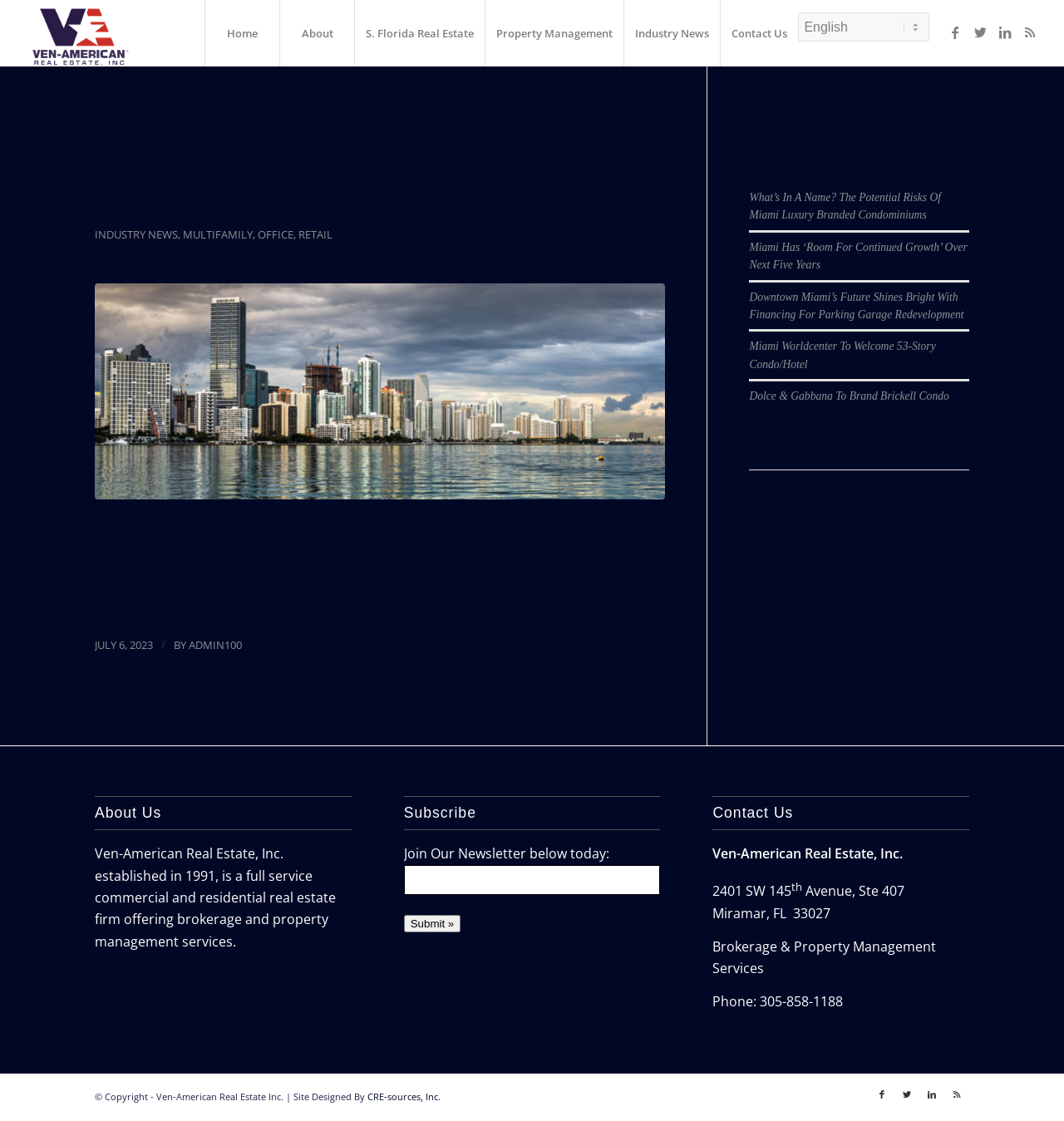How many recent posts are listed?
Please give a detailed answer to the question using the information shown in the image.

In the 'Recent Posts' section, there are five links to different articles, which are 'What’s In A Name? The Potential Risks Of Miami Luxury Branded Condominiums', 'Miami Has ‘Room For Continued Growth’ Over Next Five Years', 'Downtown Miami’s Future Shines Bright With Financing For Parking Garage Redevelopment', 'Miami Worldcenter To Welcome 53-Story Condo/Hotel', and 'Dolce & Gabbana To Brand Brickell Condo'.